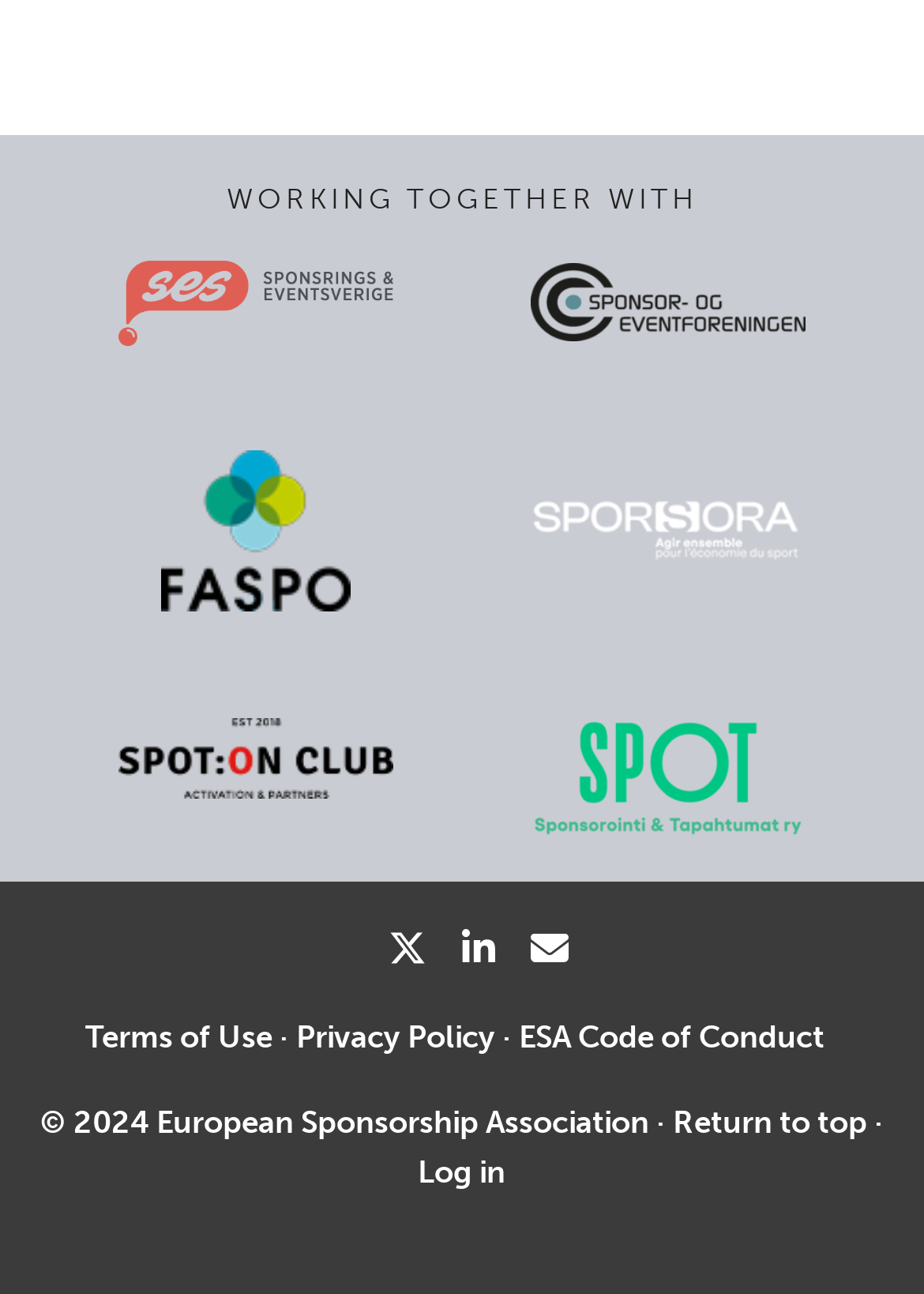Find and specify the bounding box coordinates that correspond to the clickable region for the instruction: "Log in".

[0.453, 0.892, 0.547, 0.92]